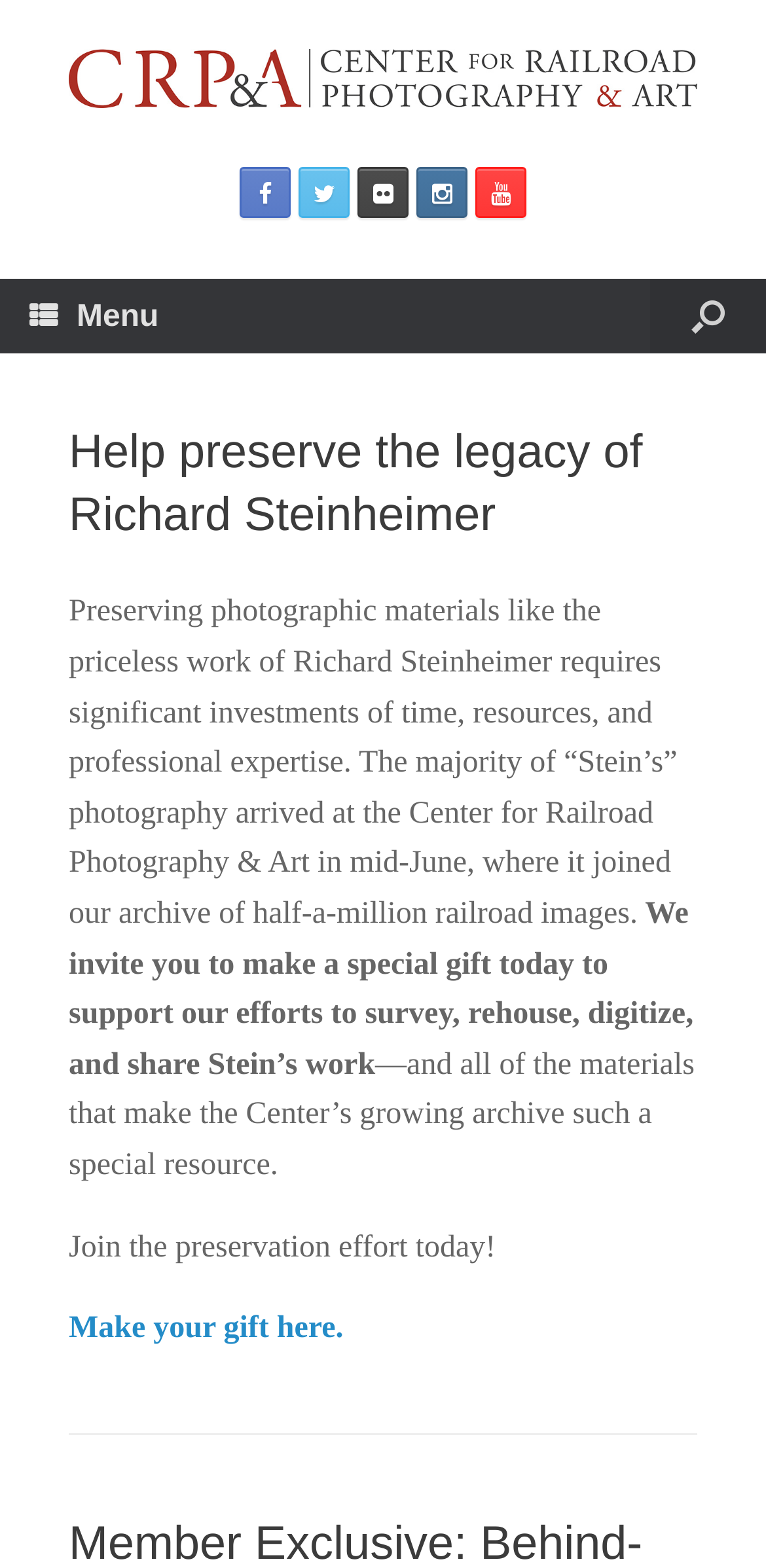Locate the bounding box coordinates of the element's region that should be clicked to carry out the following instruction: "Help preserve the legacy of Richard Steinheimer". The coordinates need to be four float numbers between 0 and 1, i.e., [left, top, right, bottom].

[0.09, 0.271, 0.839, 0.346]